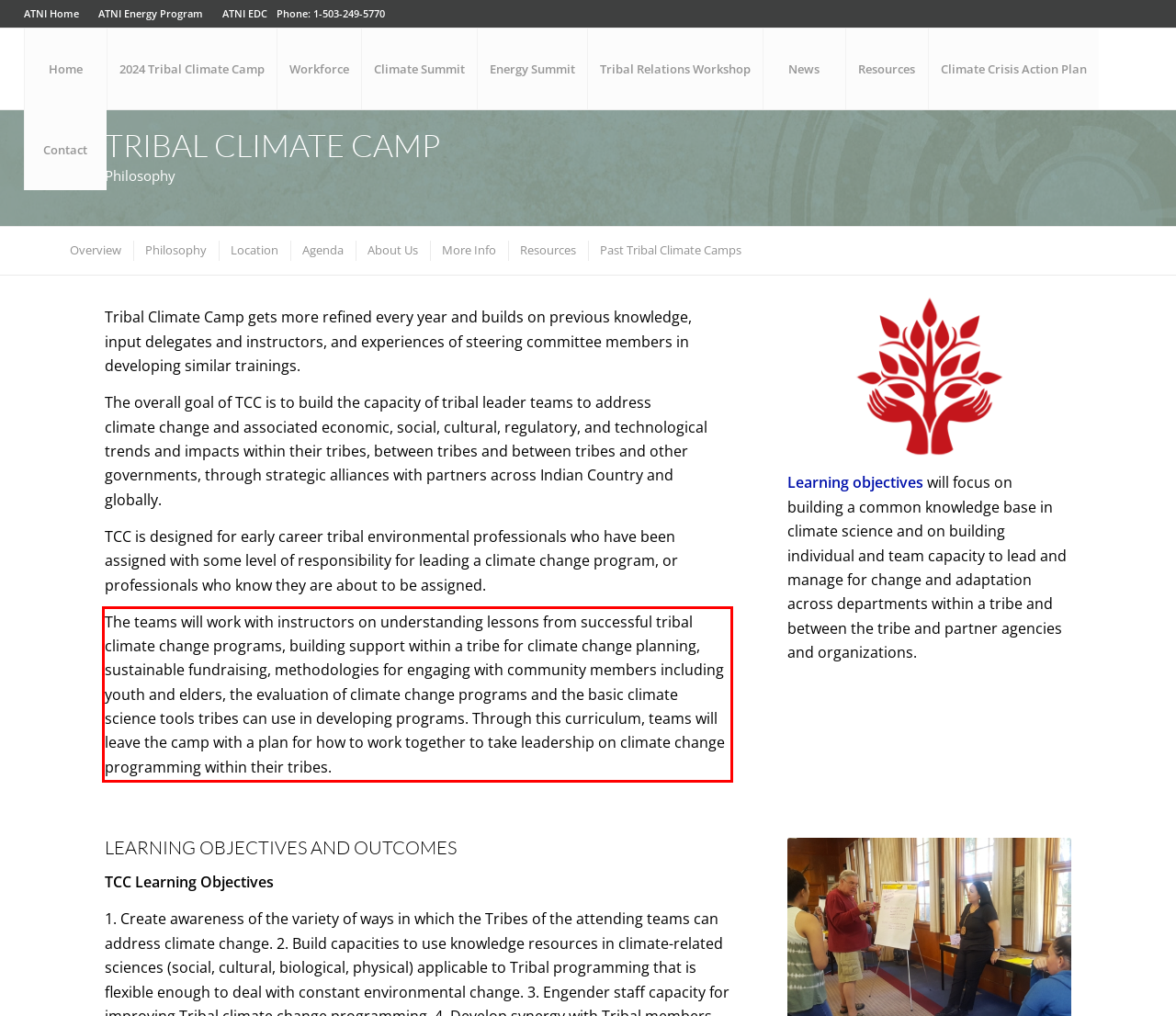Examine the screenshot of the webpage, locate the red bounding box, and generate the text contained within it.

The teams will work with instructors on understanding lessons from successful tribal climate change programs, building support within a tribe for climate change planning, sustainable fundraising, methodologies for engaging with community members including youth and elders, the evaluation of climate change programs and the basic climate science tools tribes can use in developing programs. Through this curriculum, teams will leave the camp with a plan for how to work together to take leadership on climate change programming within their tribes.